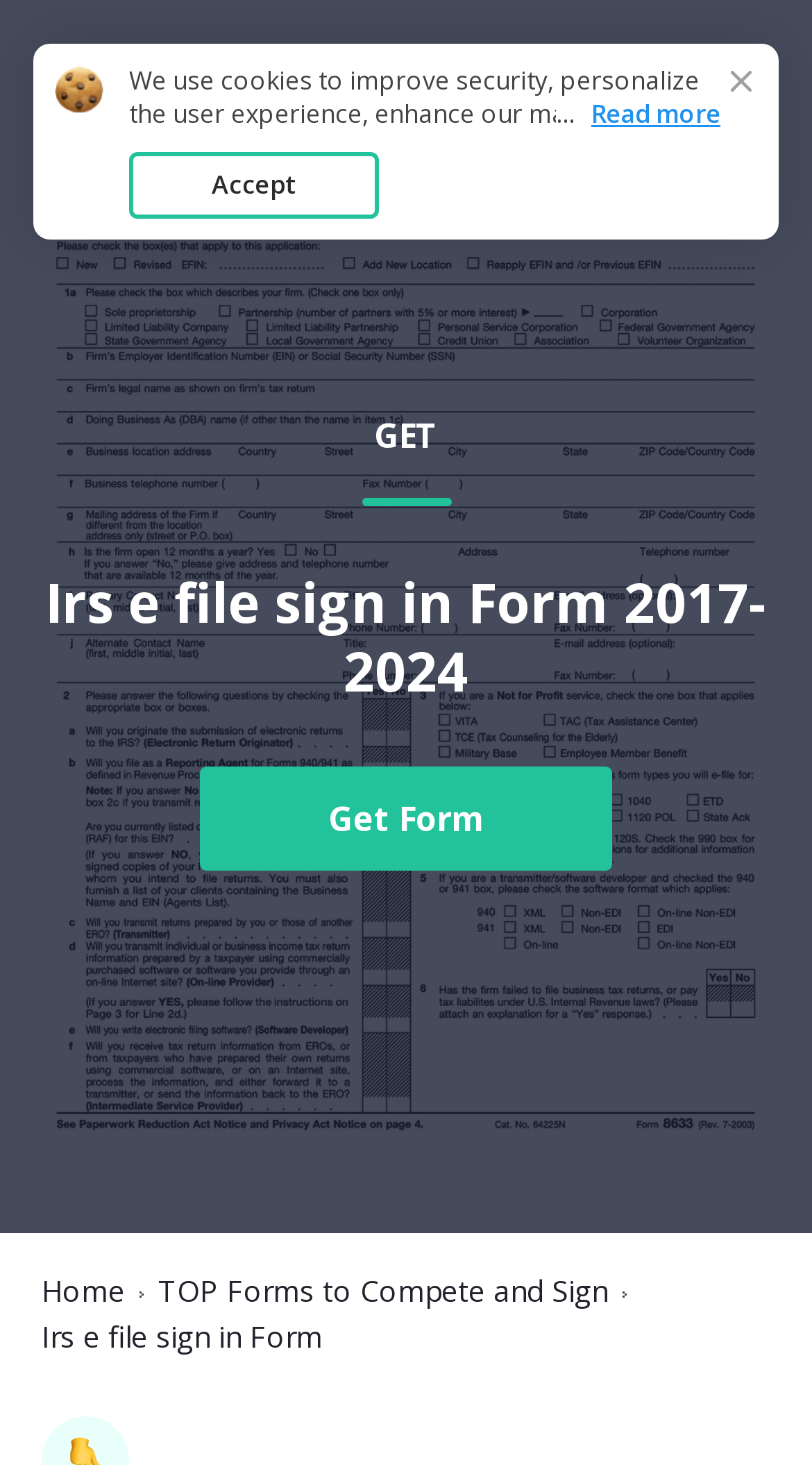What is the name of the form?
Answer the question in as much detail as possible.

I determined the answer by looking at the heading element 'Irs e file sign in Form 2017-2024' and the static text element 'Irs e file sign in Form' which suggests that the name of the form is 'Irs e file sign in Form'.